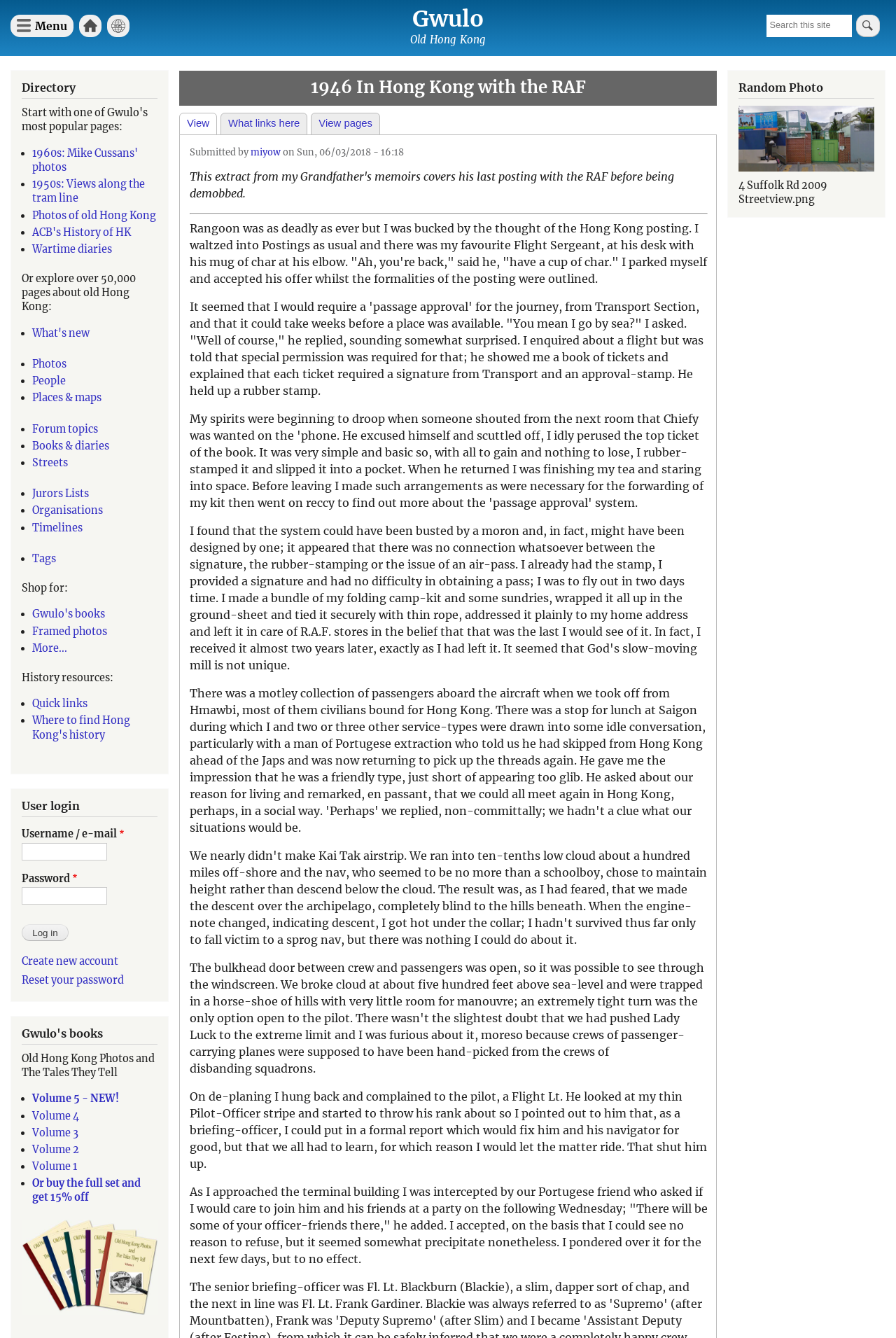Can you identify and provide the main heading of the webpage?

1946 In Hong Kong with the RAF